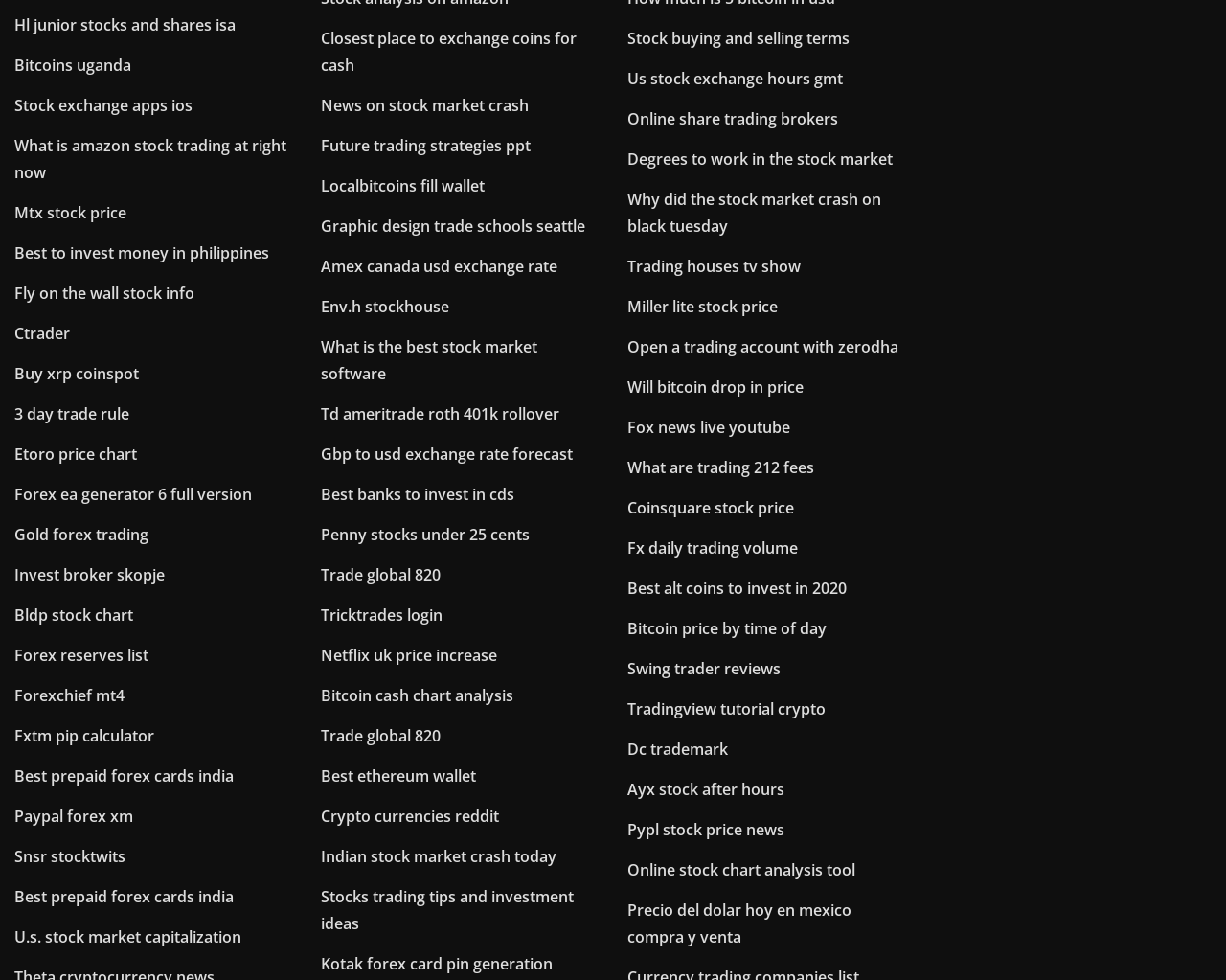Locate the bounding box coordinates of the clickable region to complete the following instruction: "Open 'What is amazon stock trading at right now'."

[0.012, 0.137, 0.234, 0.186]